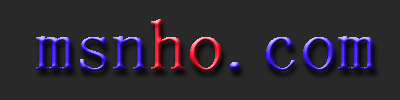Using the information shown in the image, answer the question with as much detail as possible: What is the color of the remaining letters in the logo?

The logo features a vibrant red 'm' and 'h', and the remaining letters 's', 'n', and 'o' are rendered in a deep blue color, which provides a striking contrast to the red and enhances the overall visual appeal of the logo.